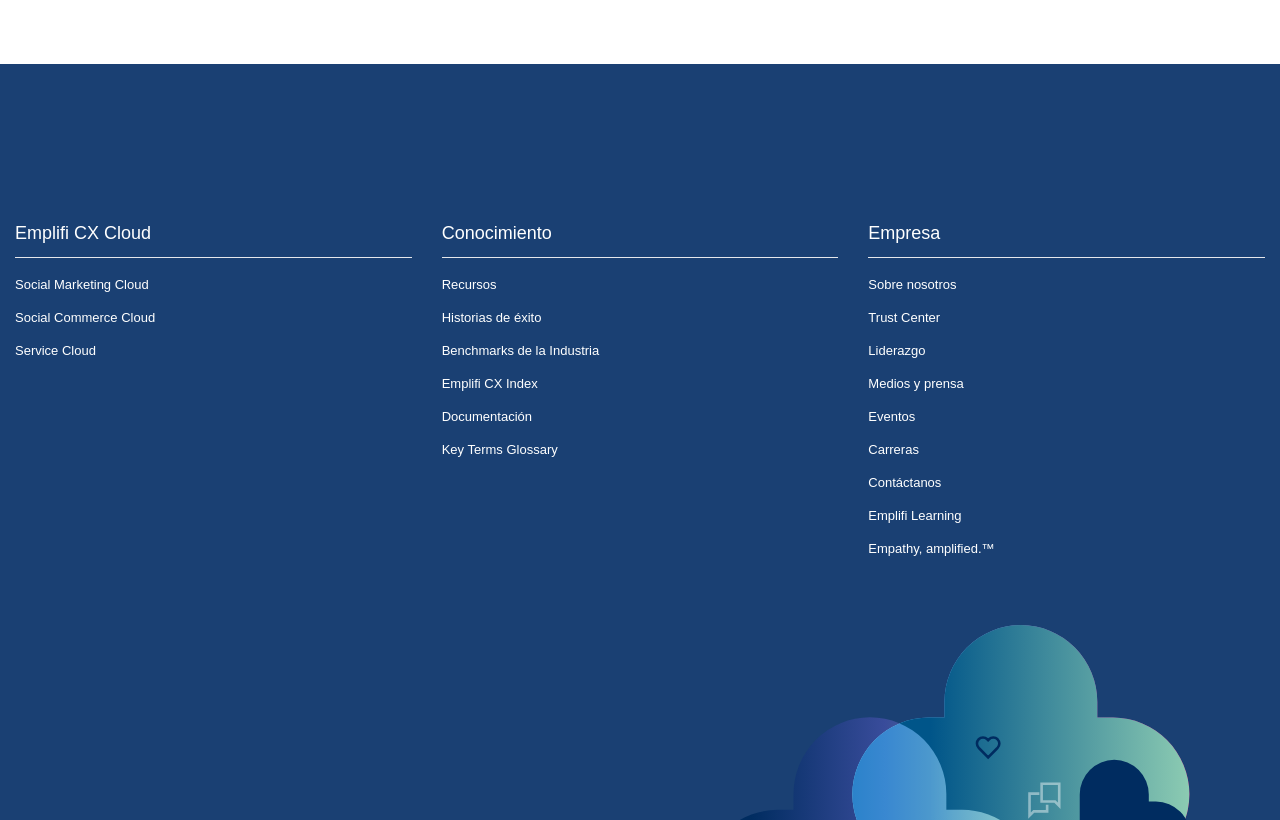How many links are there in the 'Conocimiento' section?
Answer the question with a detailed explanation, including all necessary information.

By counting the links in the 'Conocimiento' section, I can see that there are six links: 'Recursos', 'Historias de éxito', 'Benchmarks de la Industria', 'Emplifi CX Index', 'Documentación', and 'Key Terms Glossary'.